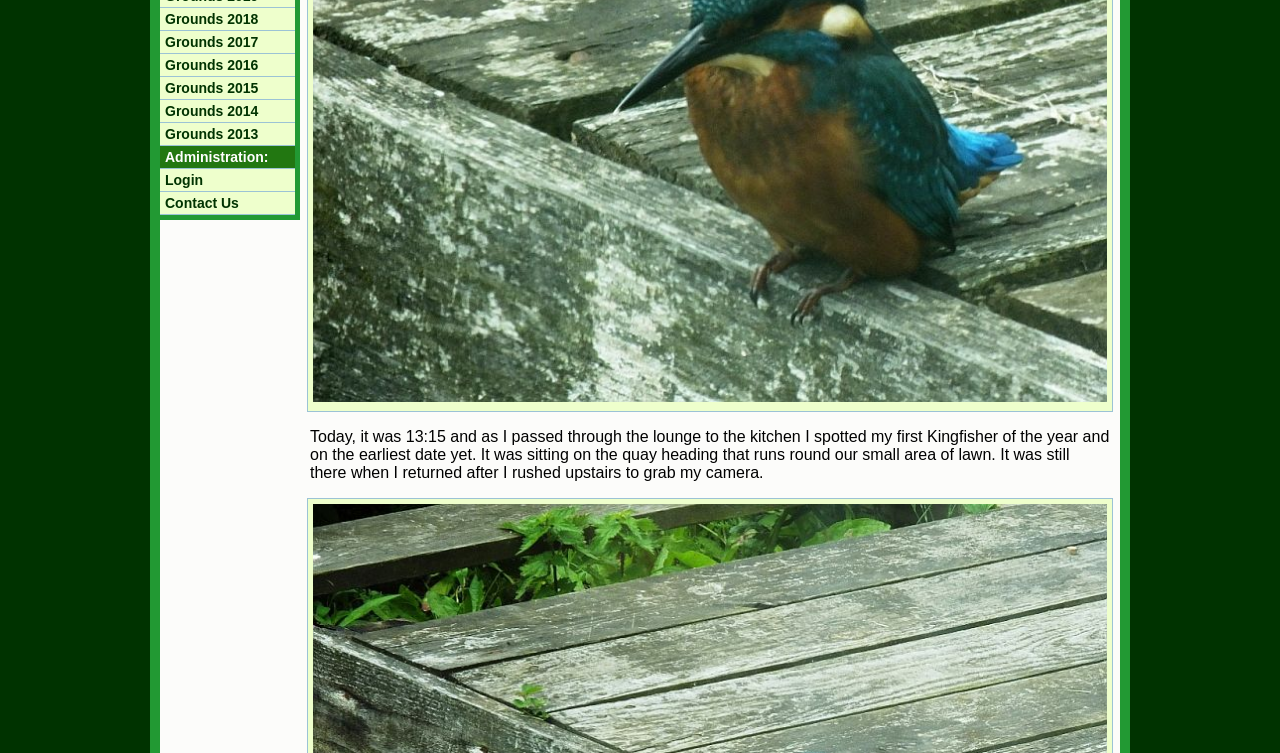Please find the bounding box coordinates in the format (top-left x, top-left y, bottom-right x, bottom-right y) for the given element description. Ensure the coordinates are floating point numbers between 0 and 1. Description: Login

[0.125, 0.224, 0.23, 0.254]